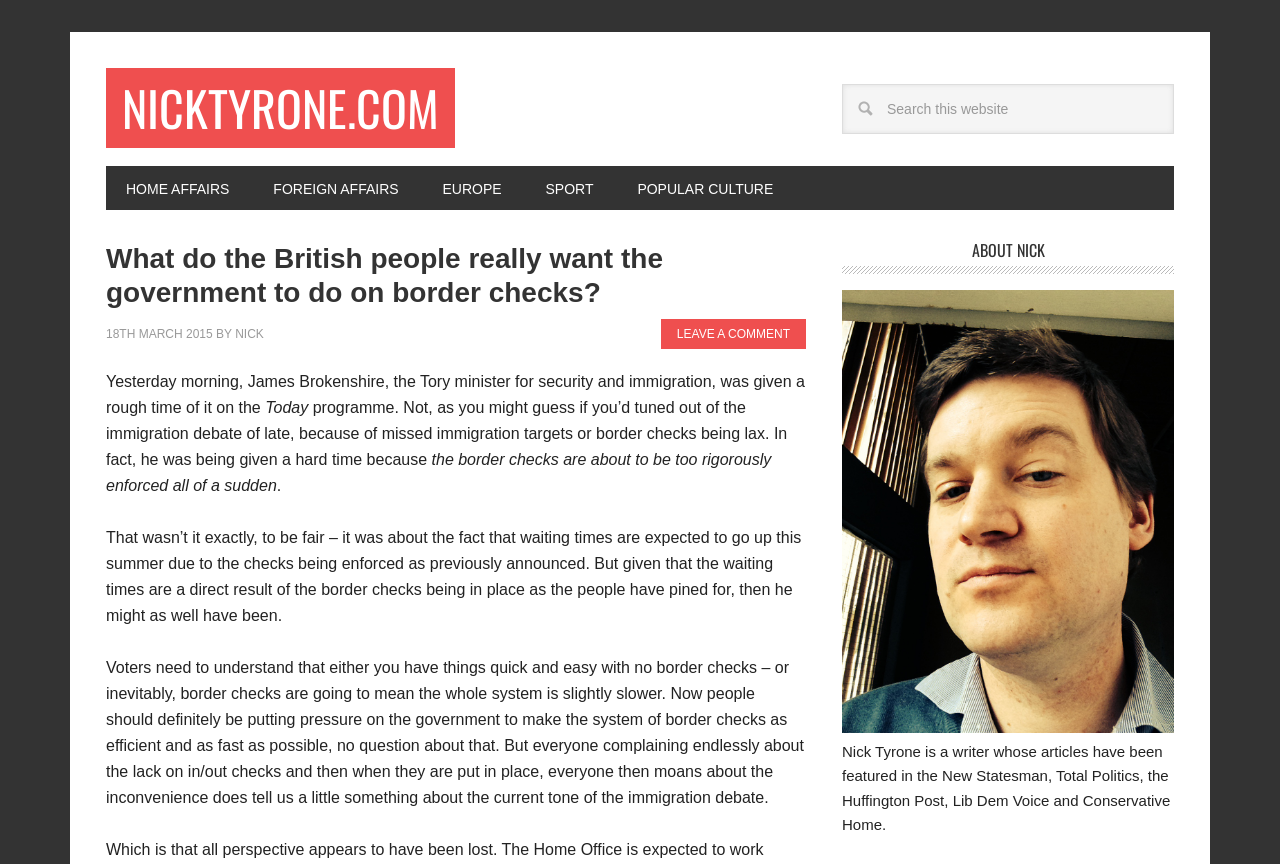Please determine and provide the text content of the webpage's heading.

What do the British people really want the government to do on border checks?